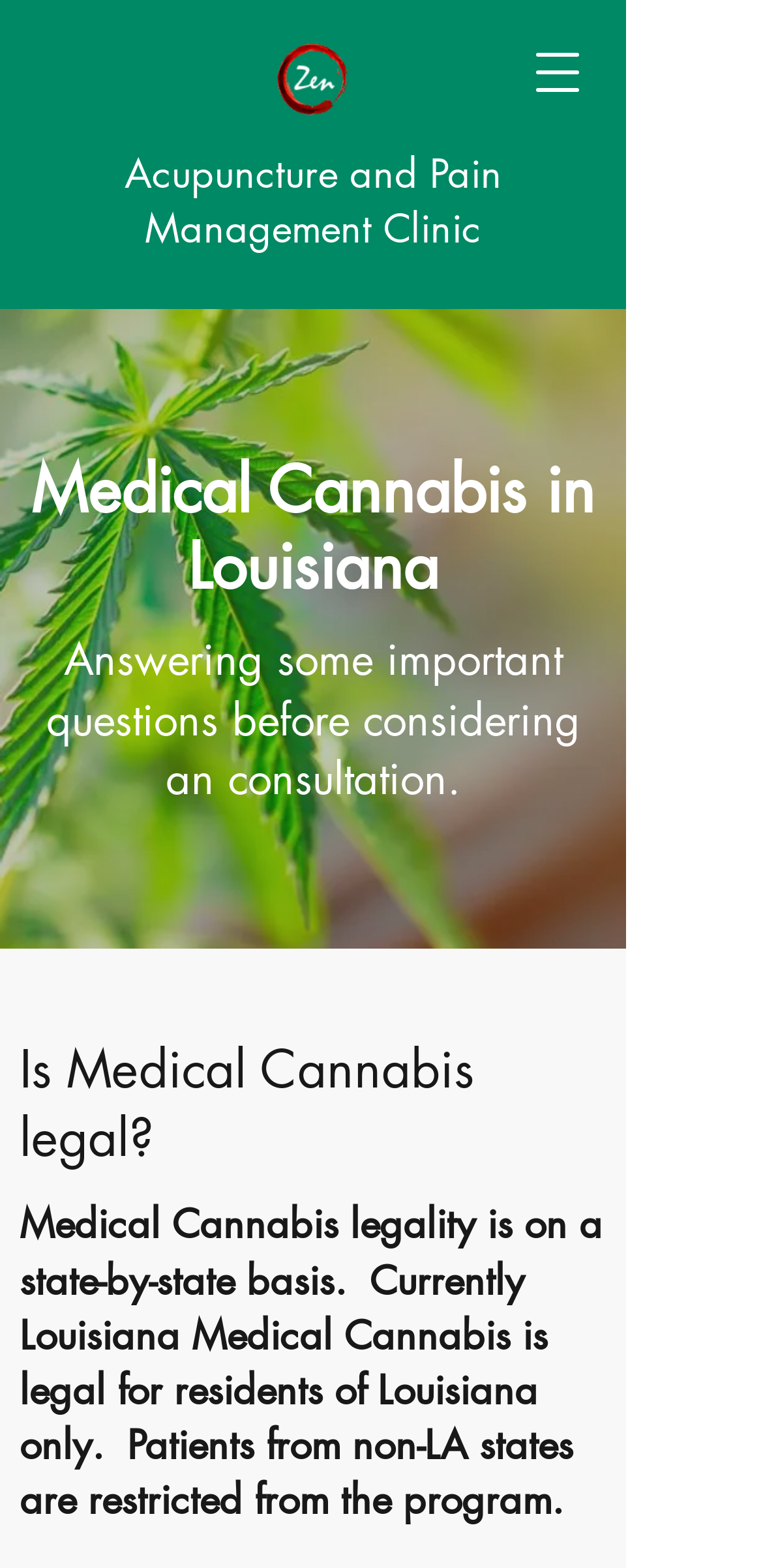Is medical cannabis legal for non-Louisiana residents?
Please respond to the question thoroughly and include all relevant details.

According to the StaticText element, 'Medical Cannabis legality is on a state-by-state basis. Currently Louisiana Medical Cannabis is legal for residents of Louisiana only. Patients from non-LA states are restricted from the program.' This implies that medical cannabis is not legal for non-Louisiana residents.